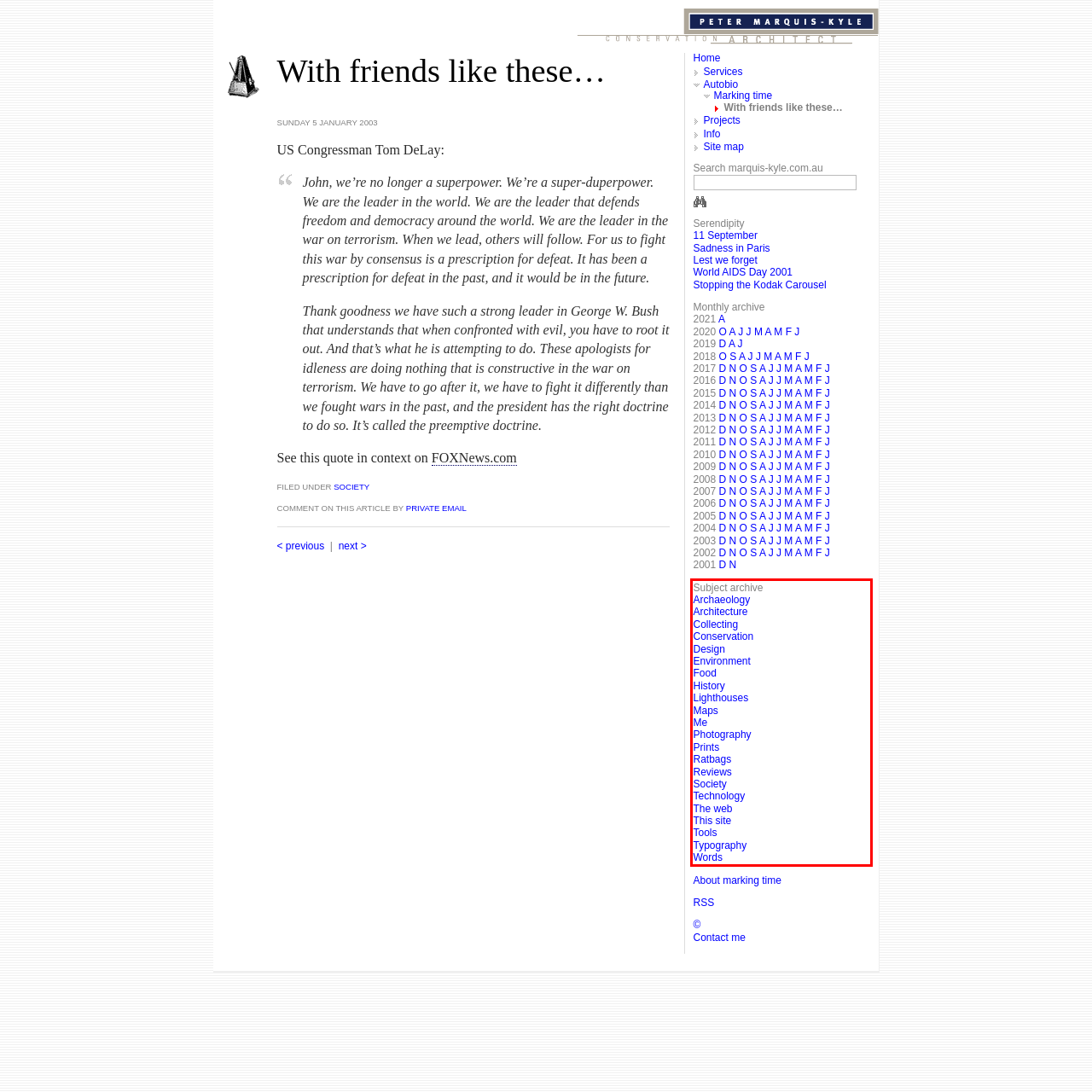You have a screenshot of a webpage with a red bounding box. Use OCR to generate the text contained within this red rectangle.

Subject archive Archaeology Architecture Collecting Conservation Design Environment Food History Lighthouses Maps Me Photography Prints Ratbags Reviews Society Technology The web This site Tools Typography Words